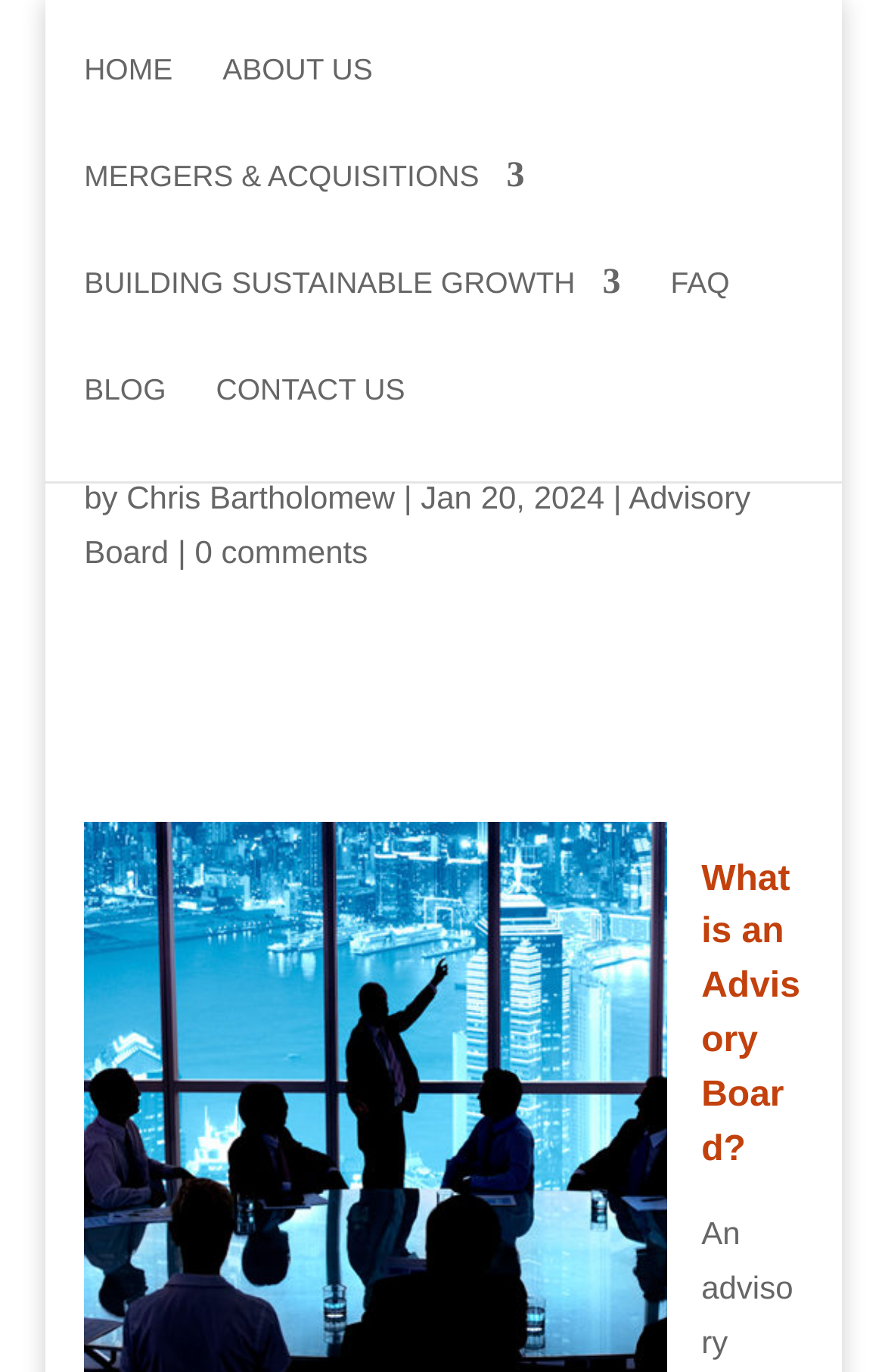Write an extensive caption that covers every aspect of the webpage.

The webpage appears to be a blog post or article page. At the top, there is a navigation menu with 7 links: "HOME", "ABOUT US", "MERGERS & ACQUISITIONS 3", "BUILDING SUSTAINABLE GROWTH 3", "FAQ", "BLOG", and "CONTACT US". These links are positioned horizontally across the top of the page, with "HOME" on the left and "CONTACT US" on the right.

Below the navigation menu, there is a search bar that spans almost the entire width of the page. 

The main content of the page is a blog post titled "Are you ready to create an Advisory Board?" which is positioned below the search bar. The title is followed by the author's name, "Chris Bartholomew", and the date "Jan 20, 2024". There is also a link to the category "Advisory Board" and a comment count of "0 comments" below the title.

Further down the page, there is a section with a heading that asks "What is an Advisory Board?"